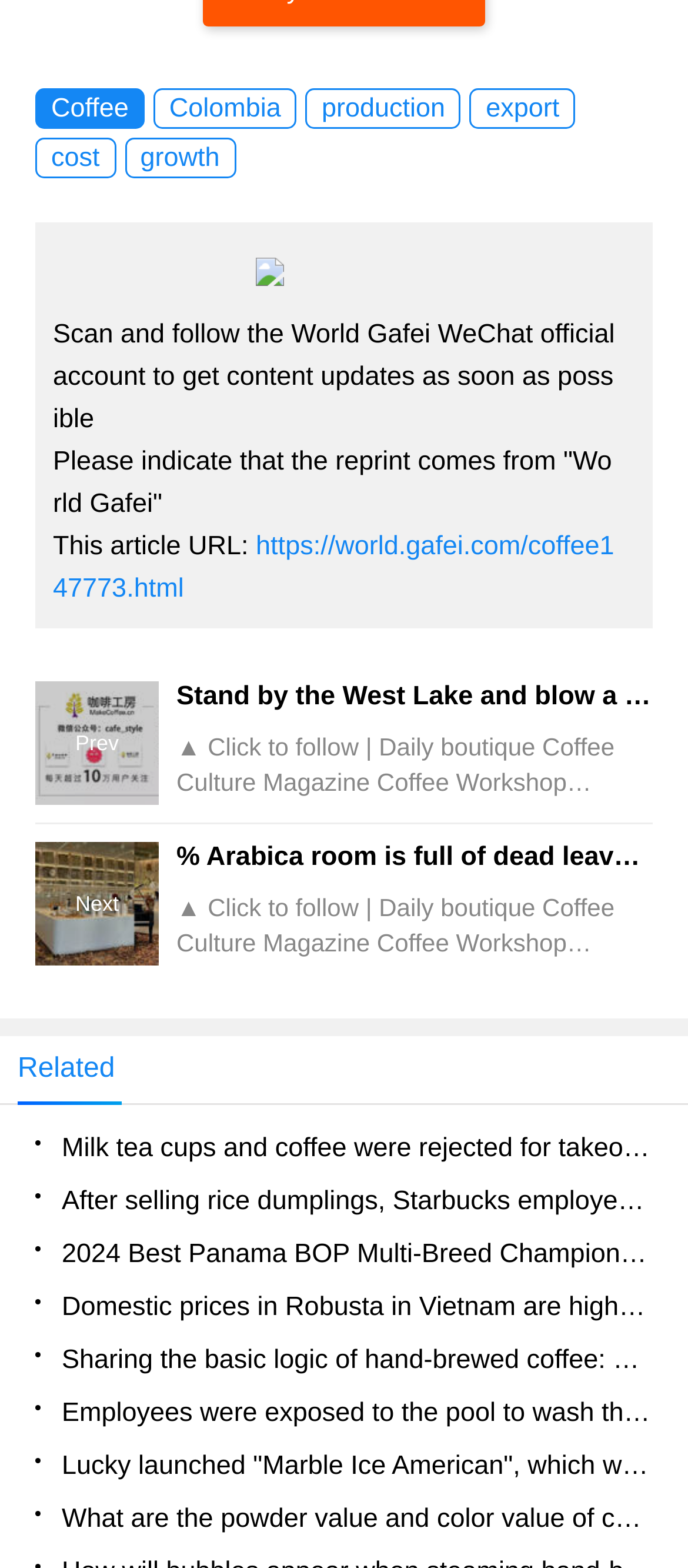What is the location mentioned in the article where a coffee truck is expected to stay for three months?
Could you answer the question in a detailed manner, providing as much information as possible?

The location can be found in the article content, specifically in the sentence 'A gray-and-white coffee truck printed with blue bottle coffee logo drove into Hangzhou and is expected to stay by the West Lake in Hangzhou for three months'. This sentence mentions West Lake in Hangzhou as the location.